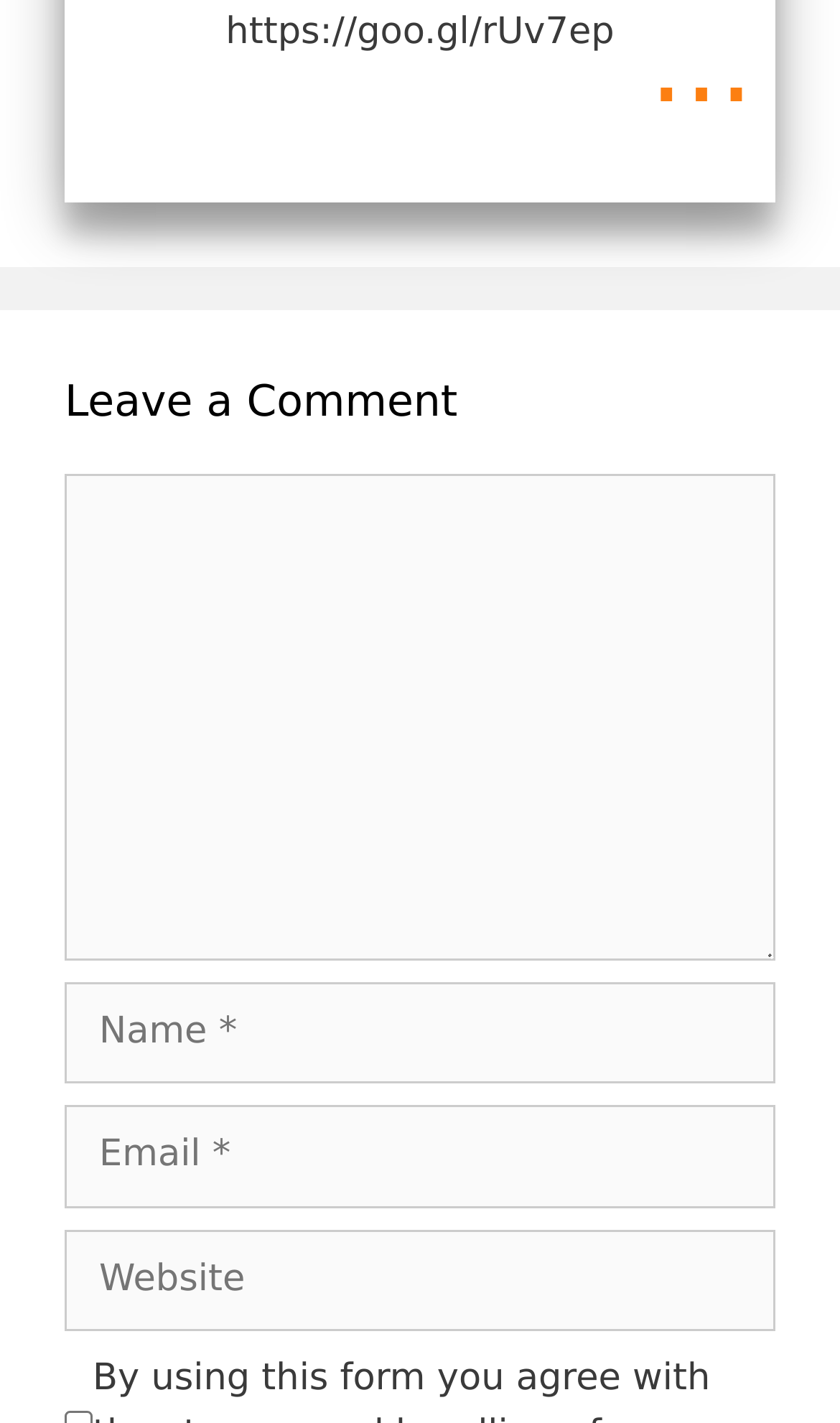Utilize the details in the image to thoroughly answer the following question: What is the optional field for leaving a comment?

The text box for 'Website' is not marked as required, indicating that users do not need to provide this information in order to leave a comment.